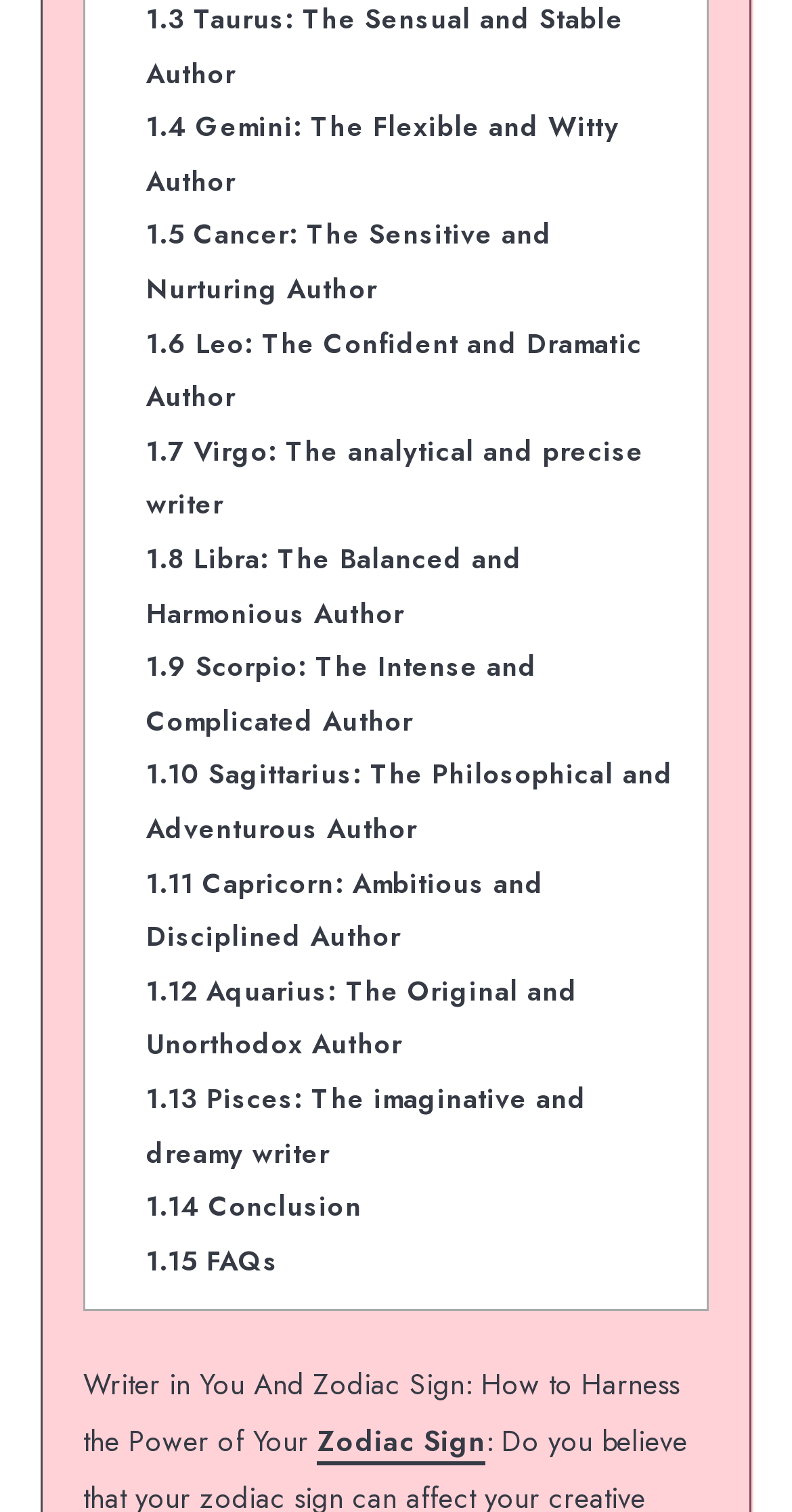Identify the bounding box coordinates of the area that should be clicked in order to complete the given instruction: "Input email address". The bounding box coordinates should be four float numbers between 0 and 1, i.e., [left, top, right, bottom].

None